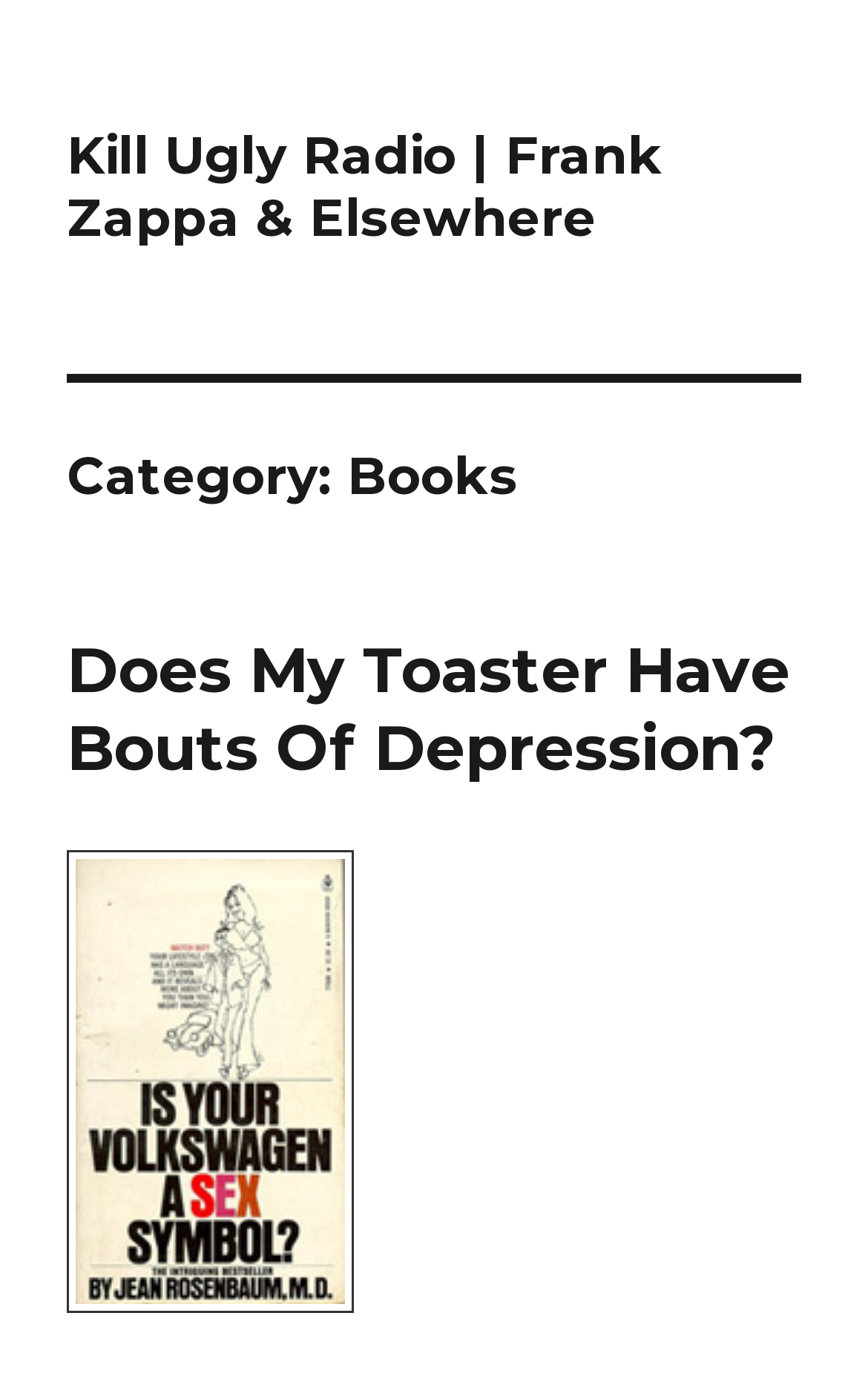What is the text of the first link on the page?
Please answer using one word or phrase, based on the screenshot.

Kill Ugly Radio | Frank Zappa & Elsewhere